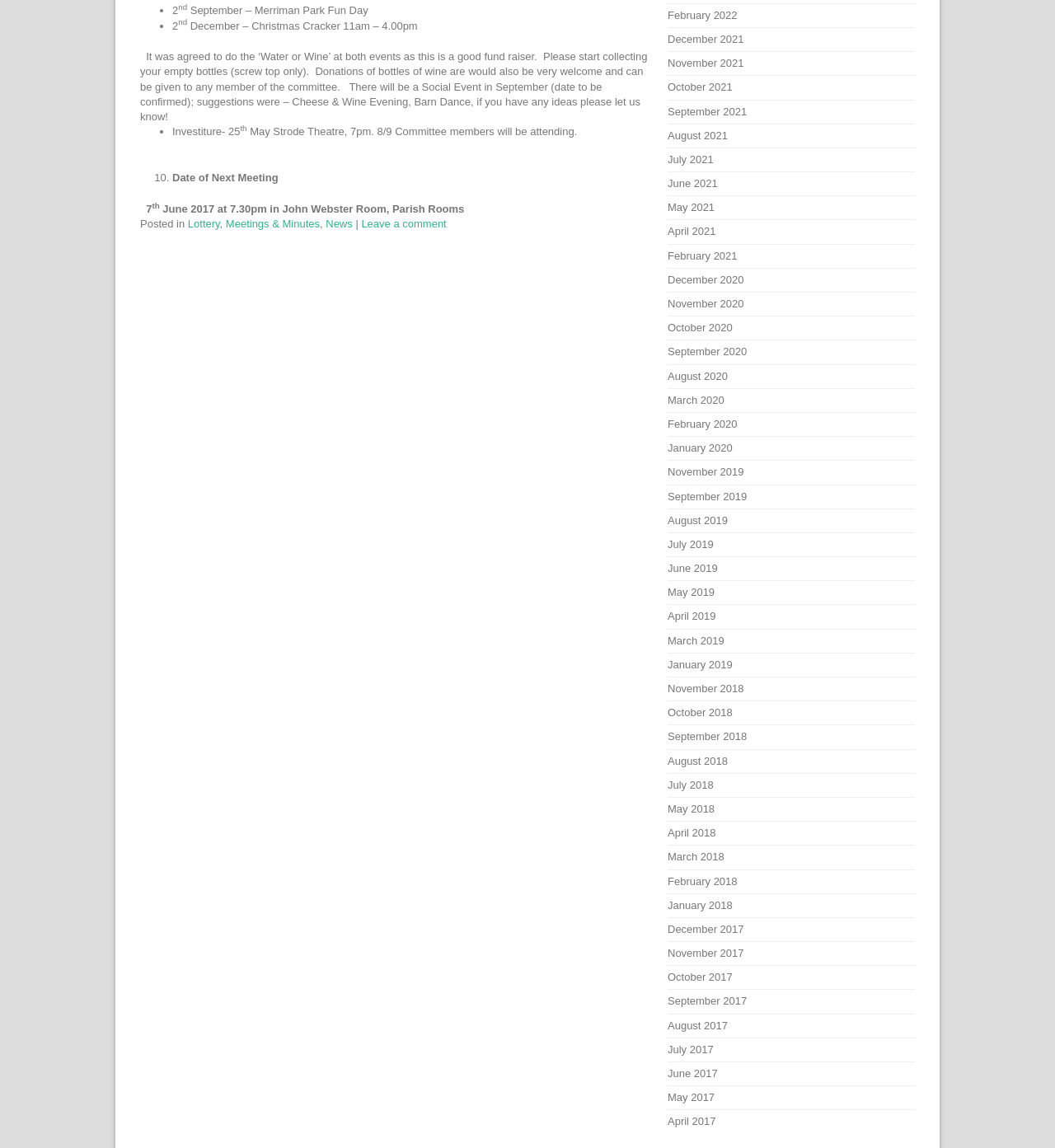Identify the bounding box coordinates for the region to click in order to carry out this instruction: "Click the 'Leave a comment' link". Provide the coordinates using four float numbers between 0 and 1, formatted as [left, top, right, bottom].

[0.342, 0.189, 0.423, 0.2]